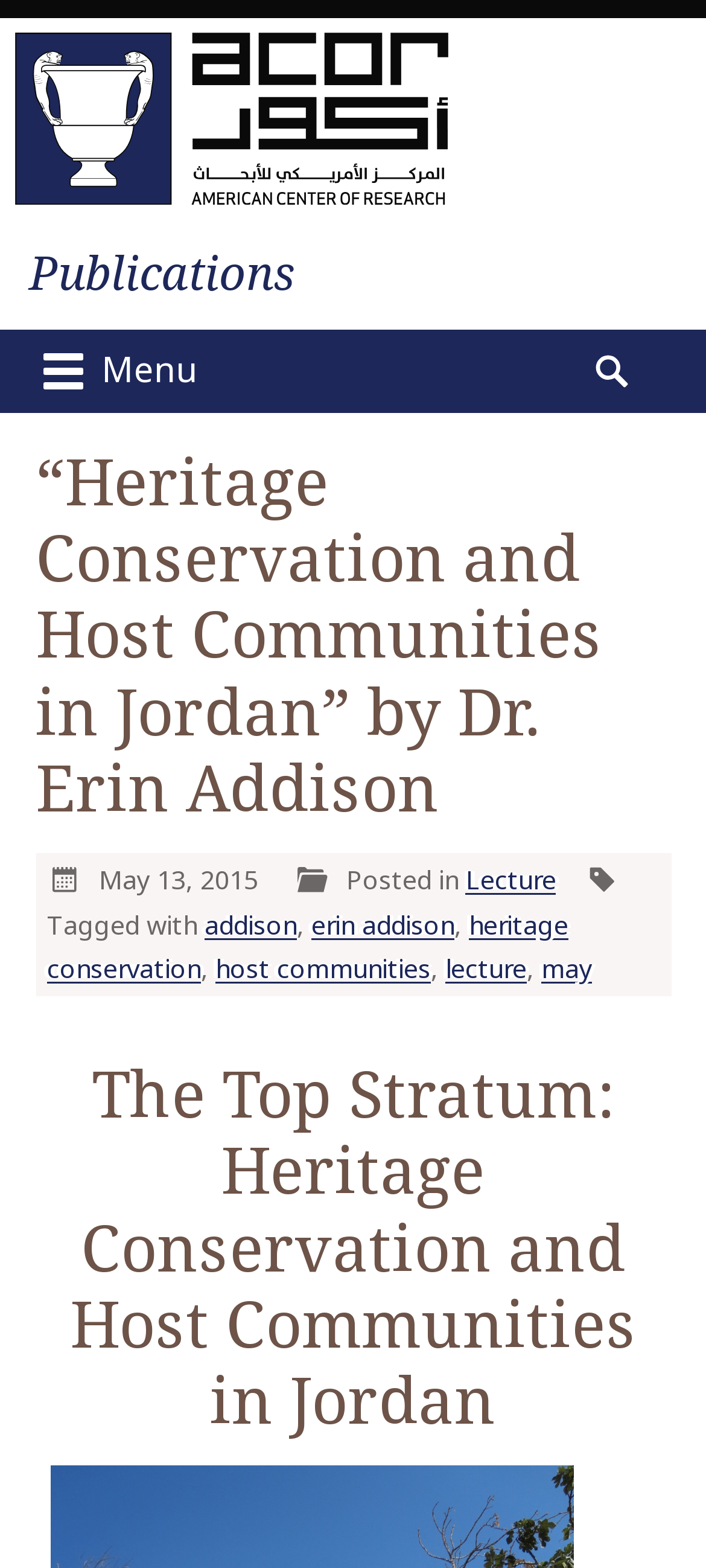Answer the following in one word or a short phrase: 
What is the date of the lecture?

May 13, 2015